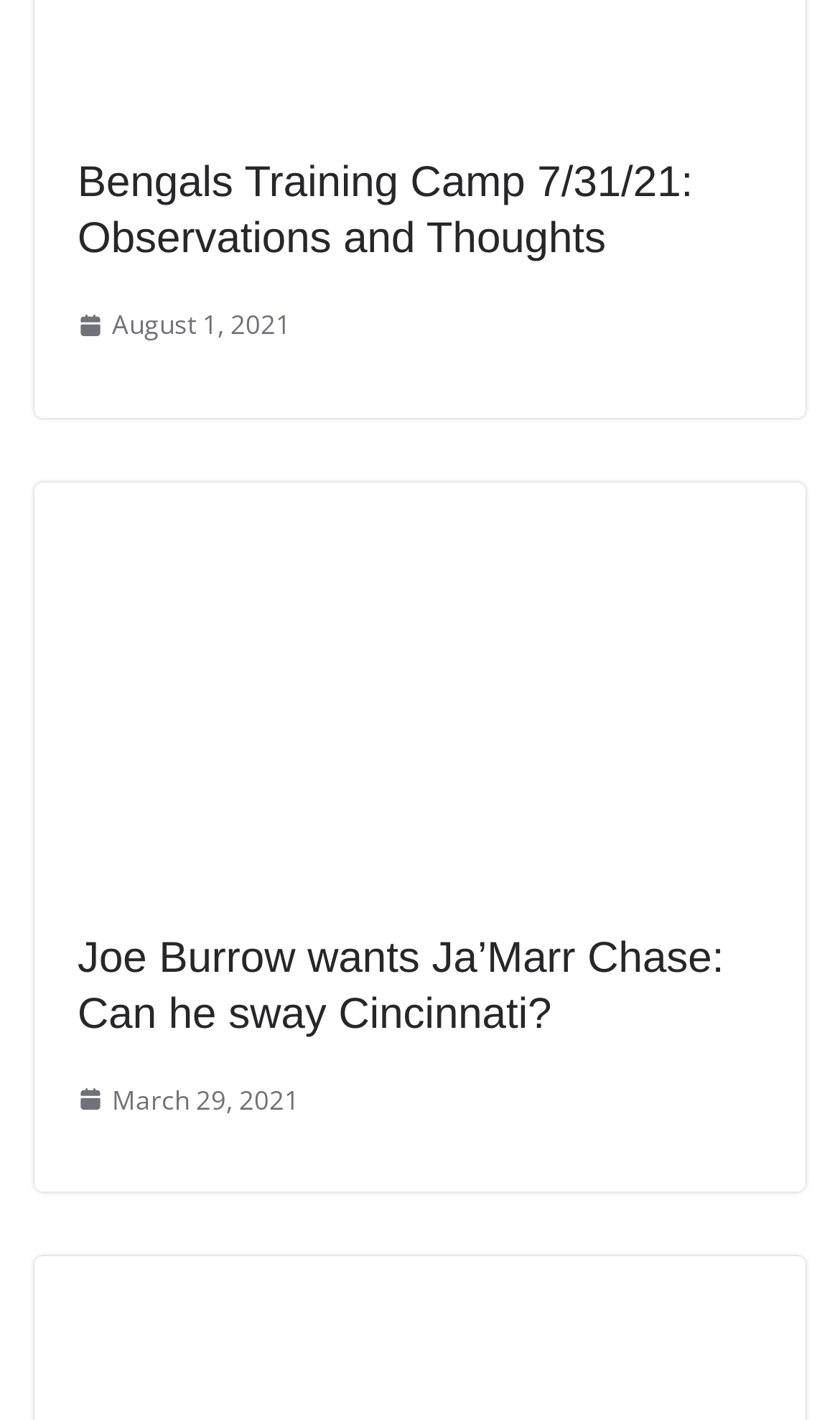What is the topic of the article with the link 'Joe Burrow wants Ja’Marr Chase: Can he sway Cincinnati?'?
Please ensure your answer to the question is detailed and covers all necessary aspects.

I found the topic by analyzing the link text 'Joe Burrow wants Ja’Marr Chase: Can he sway Cincinnati?' and identifying the main subjects mentioned, which are Joe Burrow and Ja’Marr Chase.